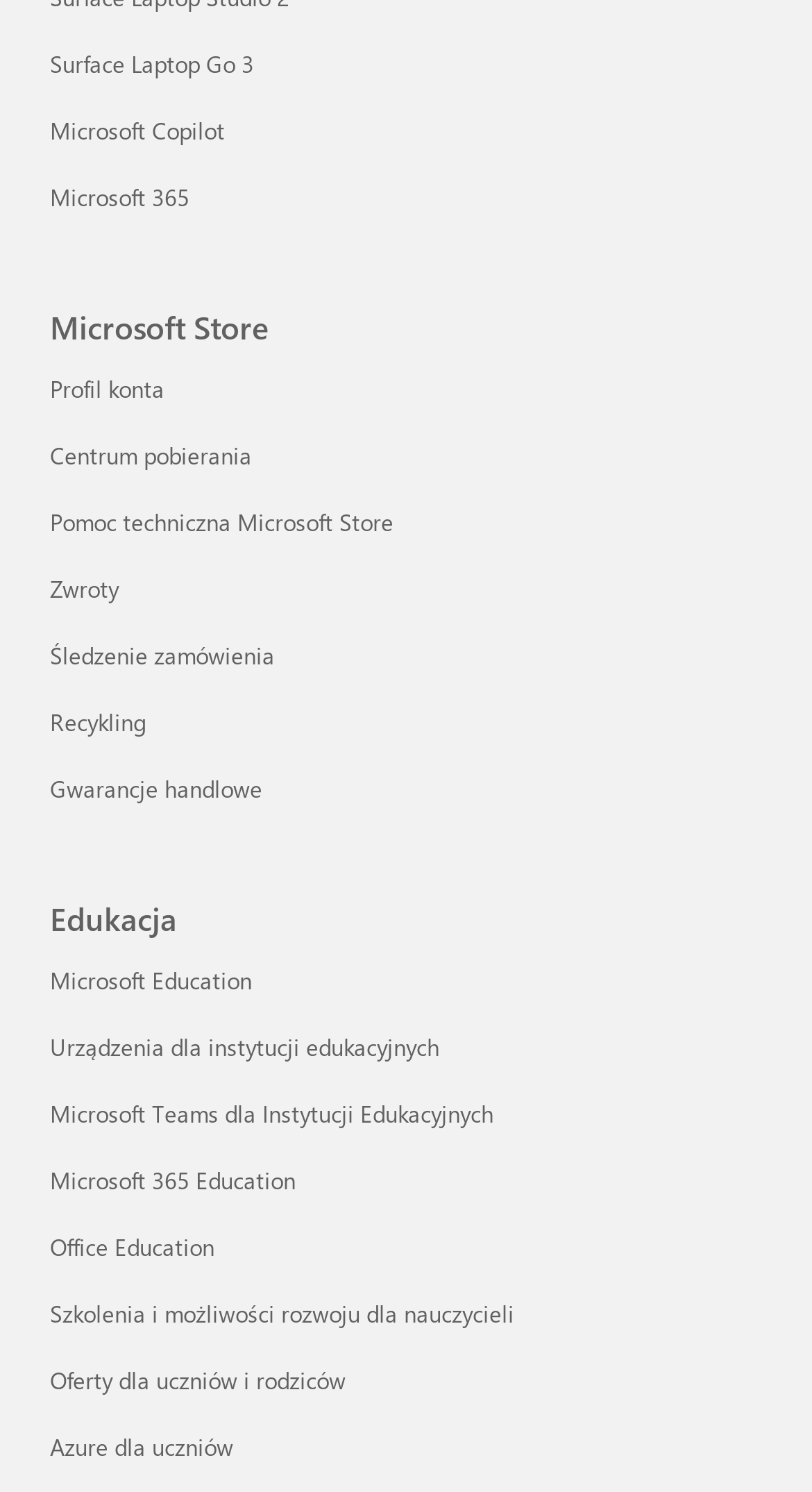What is the purpose of the 'Profil konta Microsoft Store' link?
Using the information presented in the image, please offer a detailed response to the question.

The purpose of the 'Profil konta Microsoft Store' link can be determined by looking at the text of the link element, which suggests that it is related to accessing the user's account profile on the Microsoft Store website.